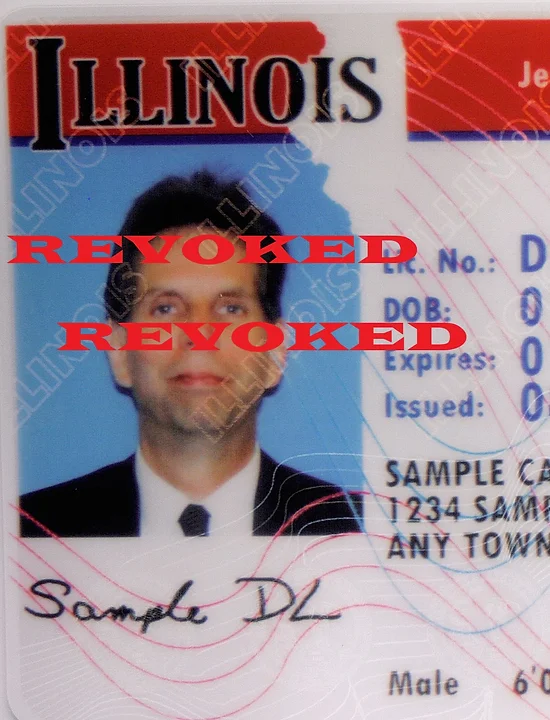Provide a brief response using a word or short phrase to this question:
What is the facial expression of the man in the photograph?

Neutral